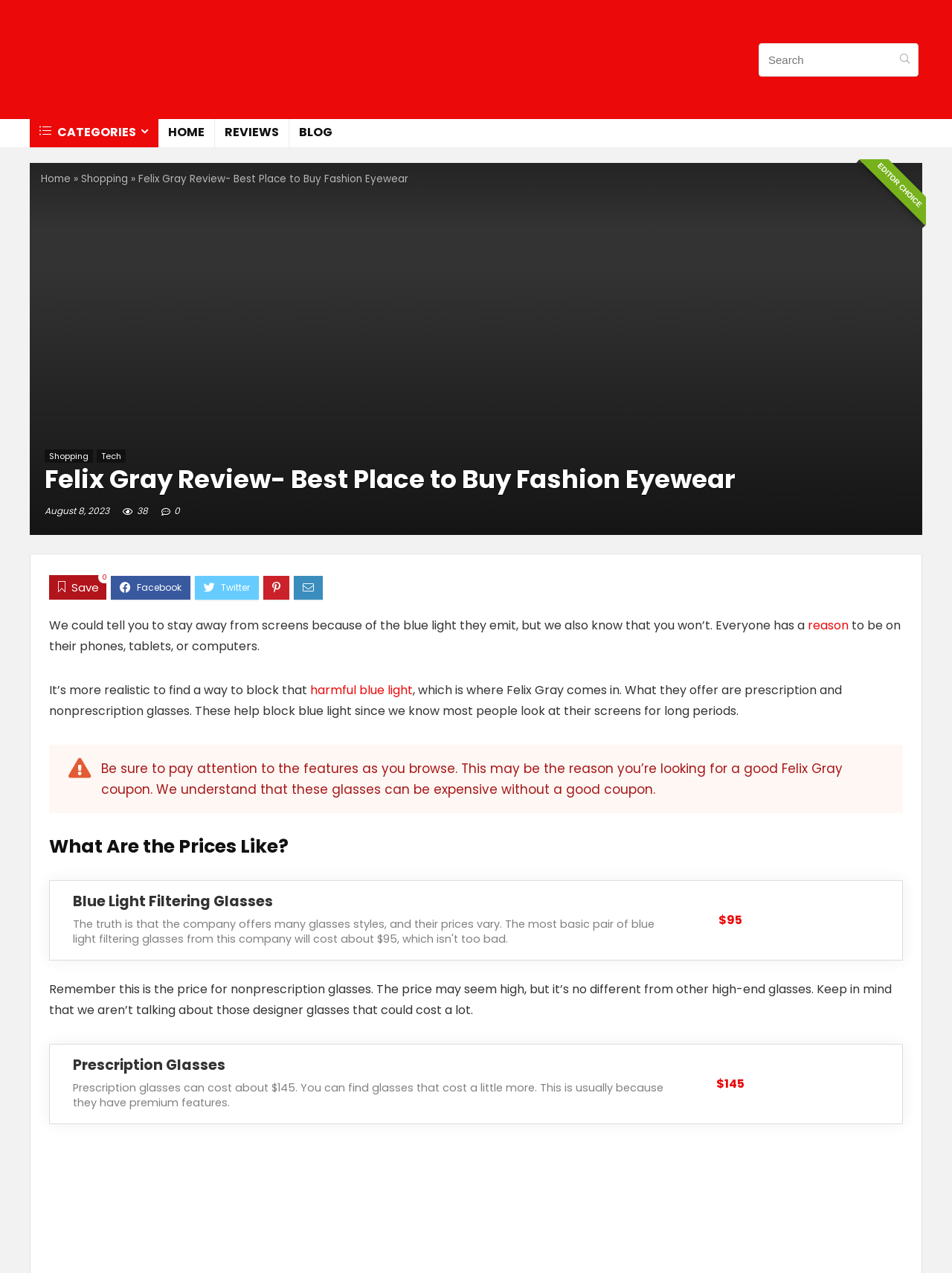What is the difference between nonprescription and prescription glasses?
Using the information from the image, give a concise answer in one word or a short phrase.

Price